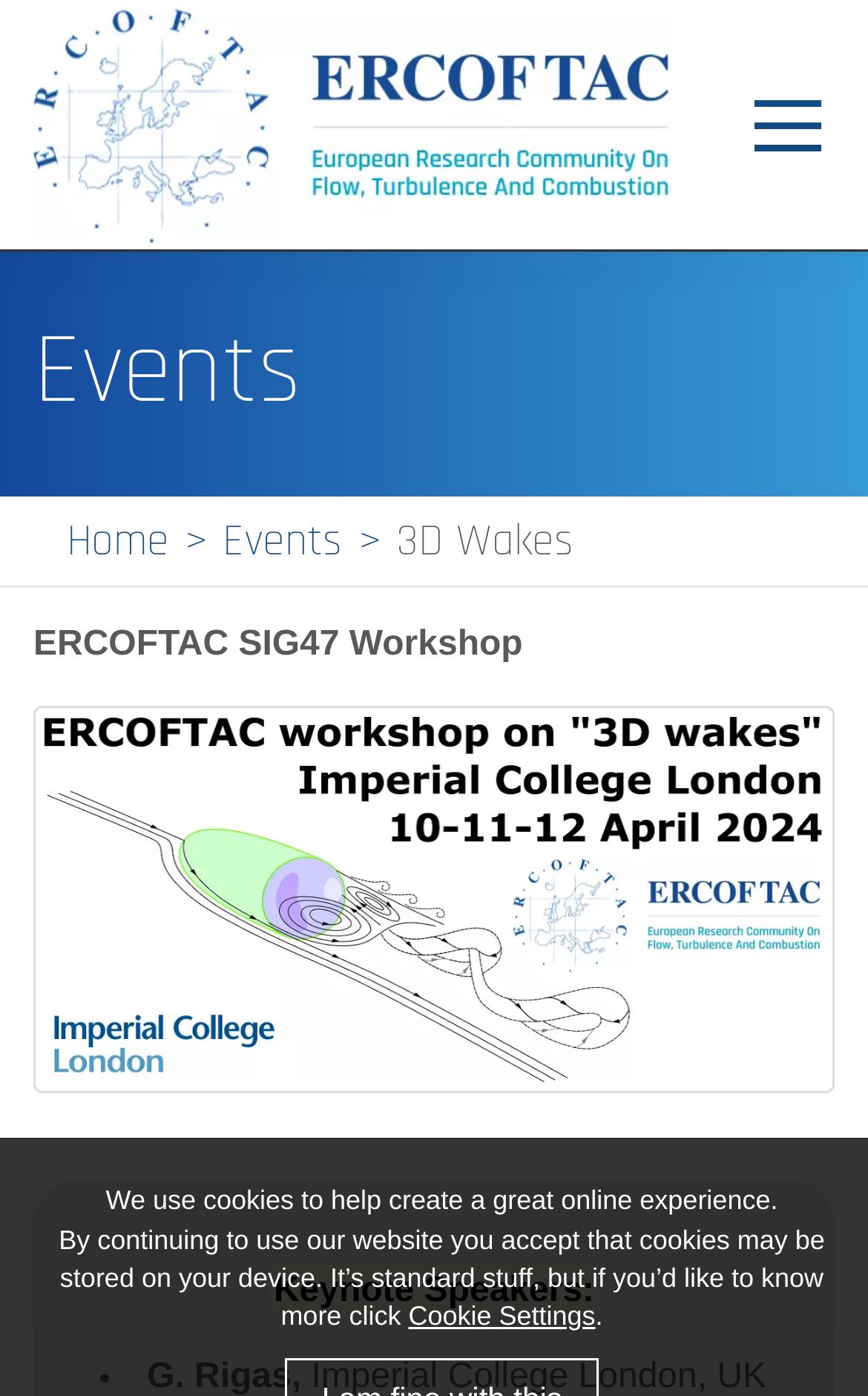Please specify the bounding box coordinates of the clickable region to carry out the following instruction: "Search". The coordinates should be four float numbers between 0 and 1, in the format [left, top, right, bottom].

[0.026, 0.729, 0.874, 0.783]